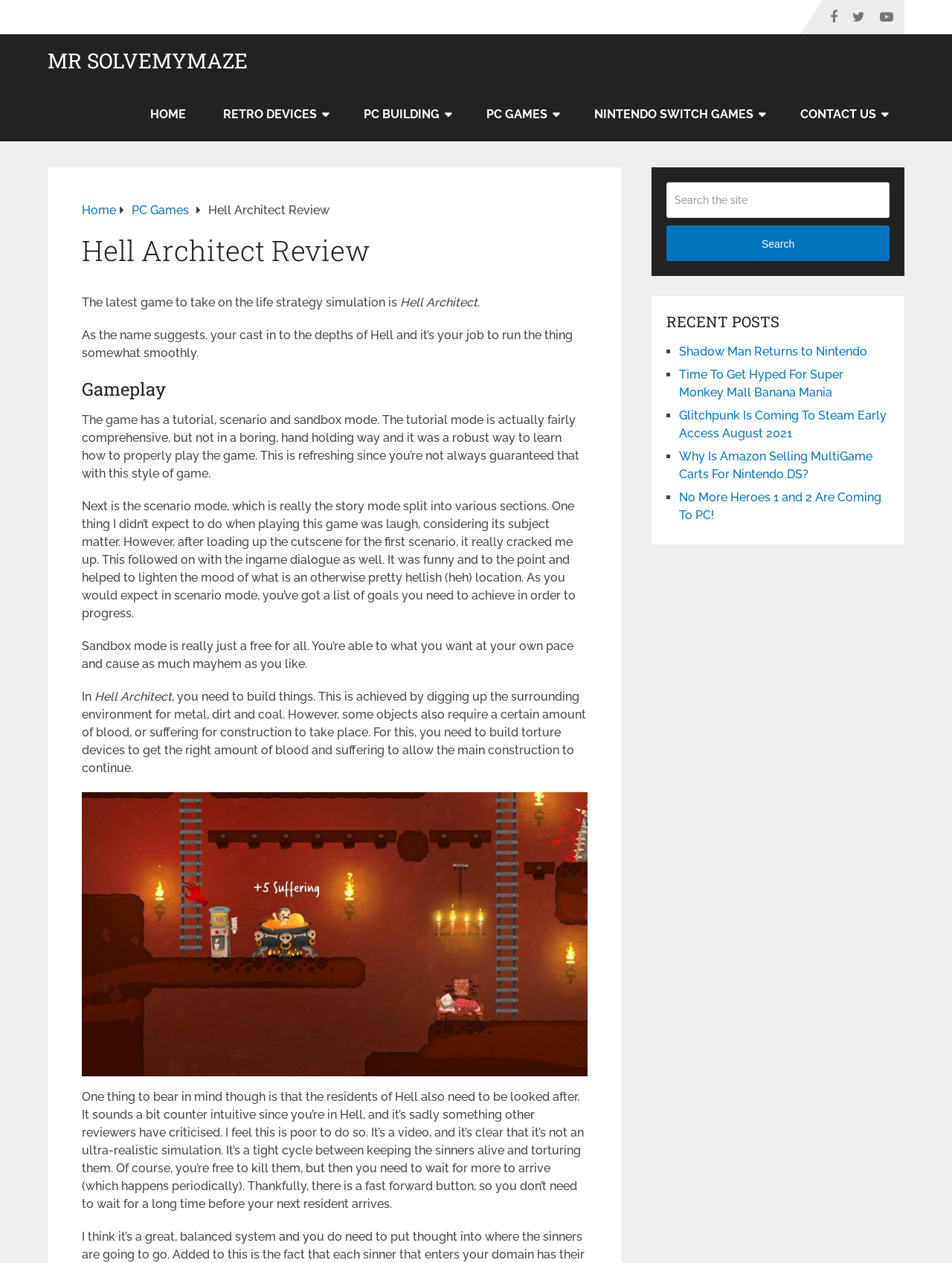How many recent posts are listed on this website?
Please give a detailed and elaborate answer to the question based on the image.

In the 'RECENT POSTS' section of the webpage, there are five list items, each representing a recent post. These posts are listed with a bullet point and a link to the corresponding article.